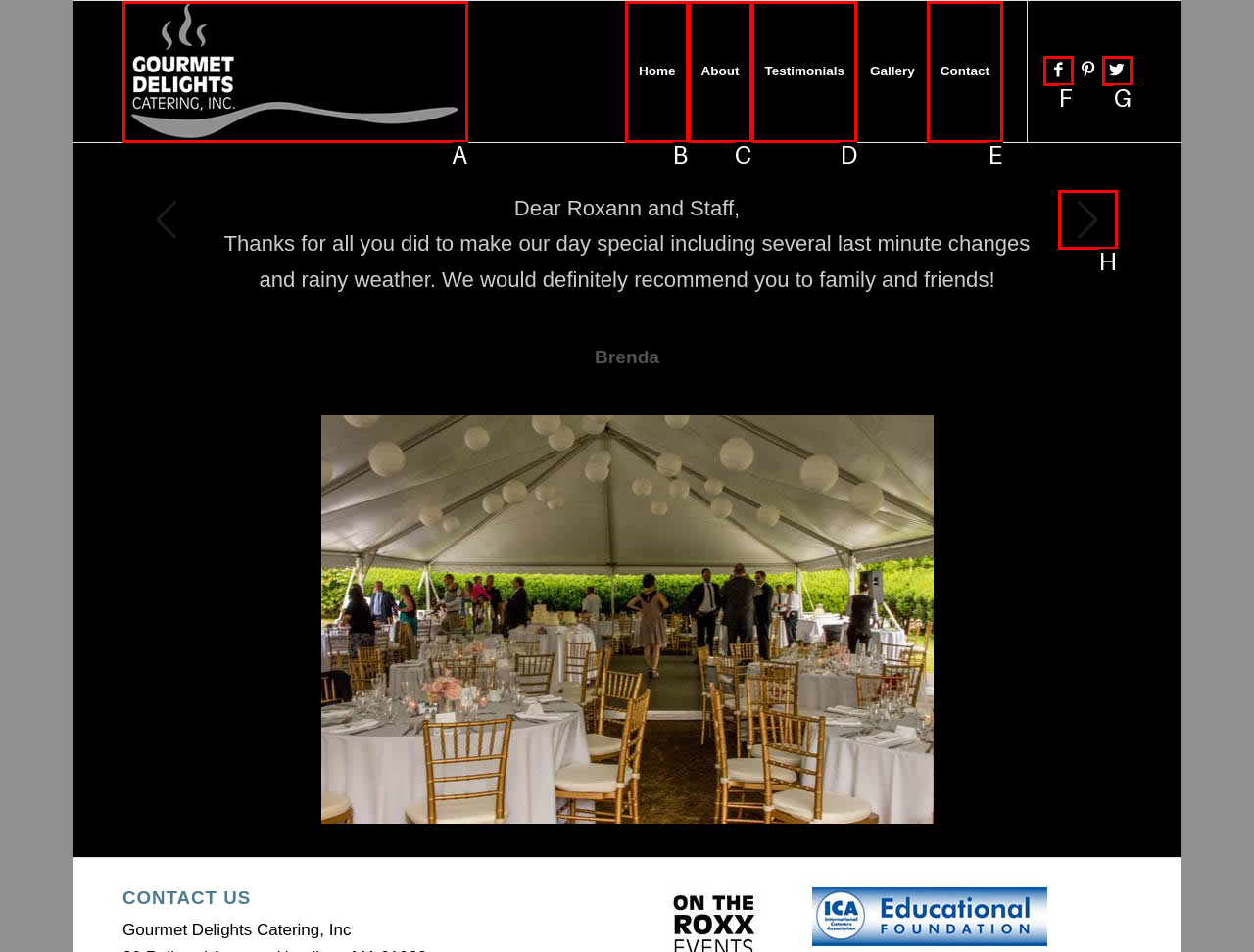Select the letter of the HTML element that best fits the description: alt="Gourmet Delights Catering"
Answer with the corresponding letter from the provided choices.

A